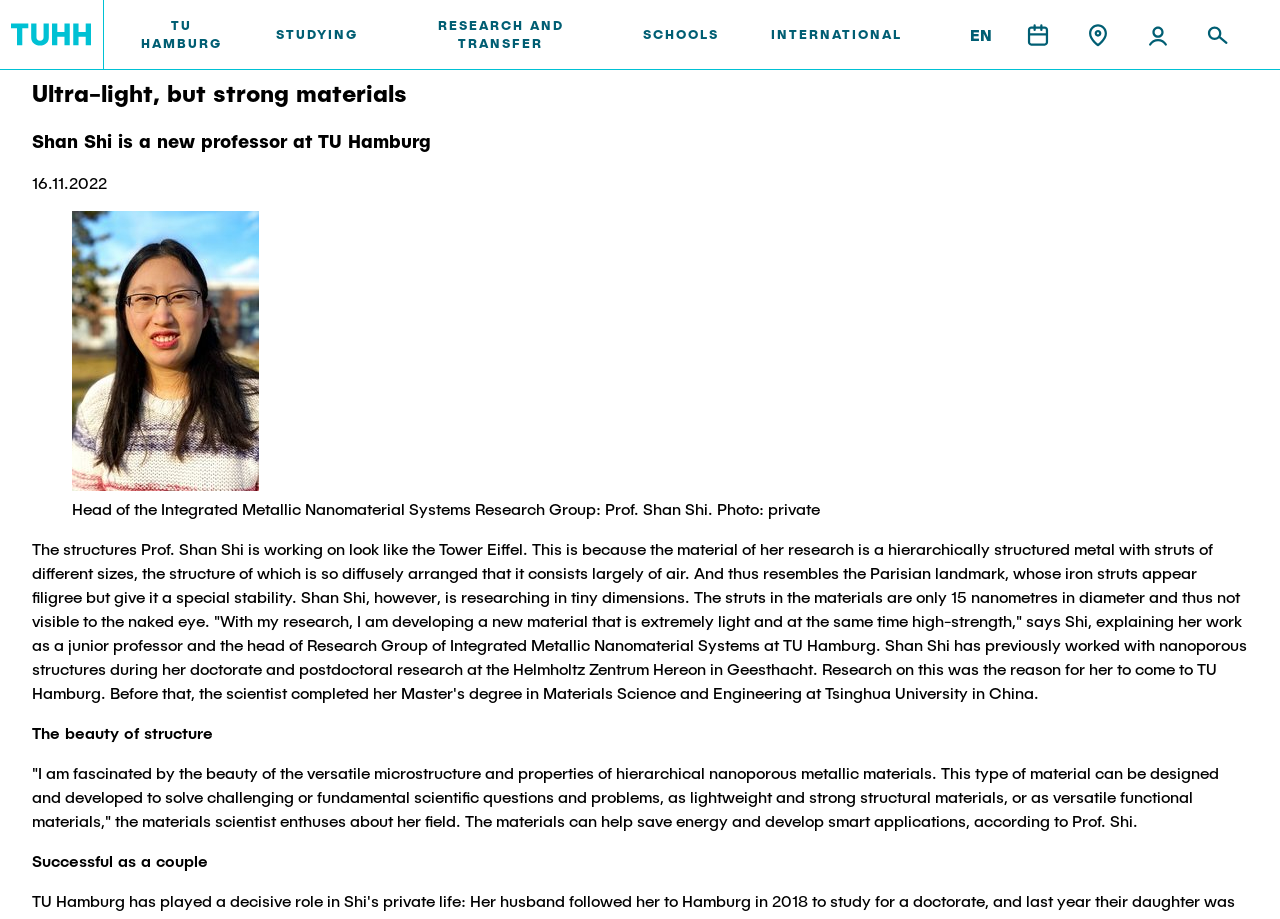Provide a one-word or short-phrase answer to the question:
How many sections are there in the webpage?

4